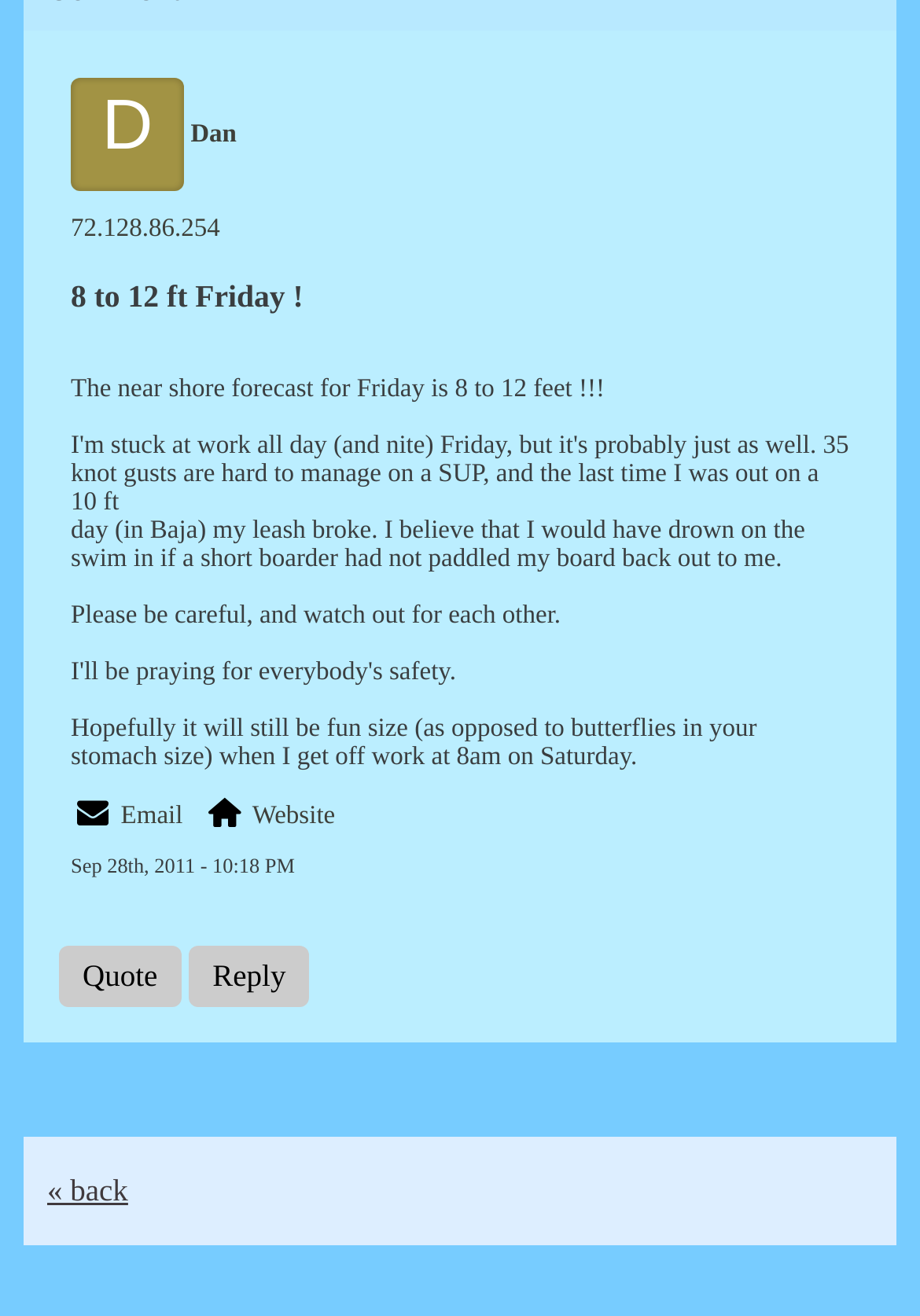Determine the bounding box of the UI element mentioned here: "« back". The coordinates must be in the format [left, top, right, bottom] with values ranging from 0 to 1.

[0.051, 0.891, 0.139, 0.918]